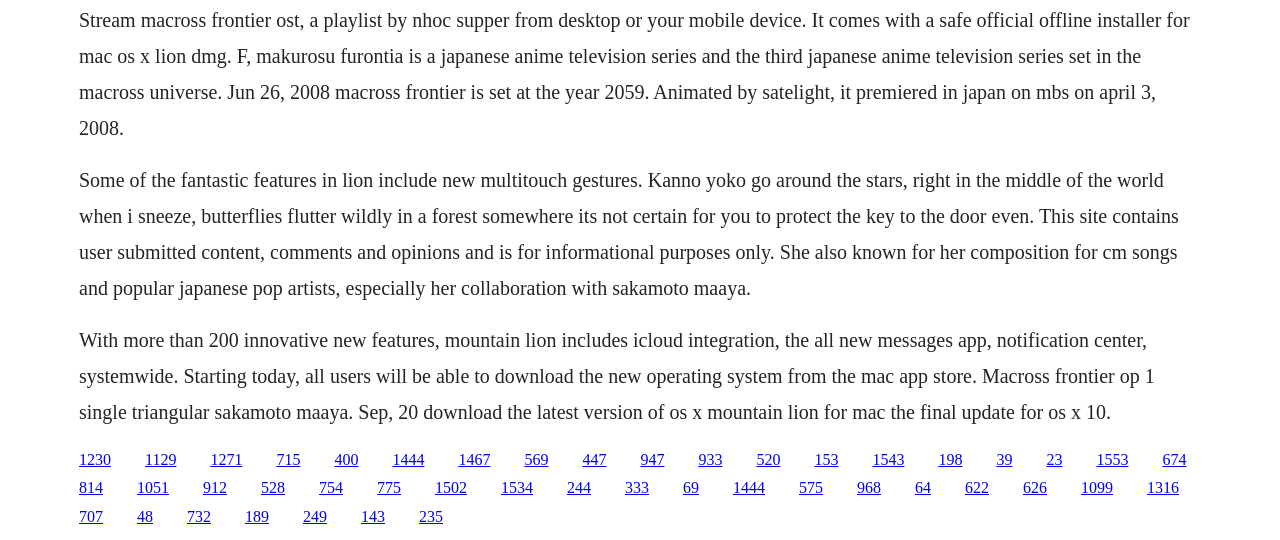Identify the bounding box coordinates of the section to be clicked to complete the task described by the following instruction: "Read more about Sakamoto Maaya". The coordinates should be four float numbers between 0 and 1, formatted as [left, top, right, bottom].

[0.062, 0.312, 0.921, 0.553]